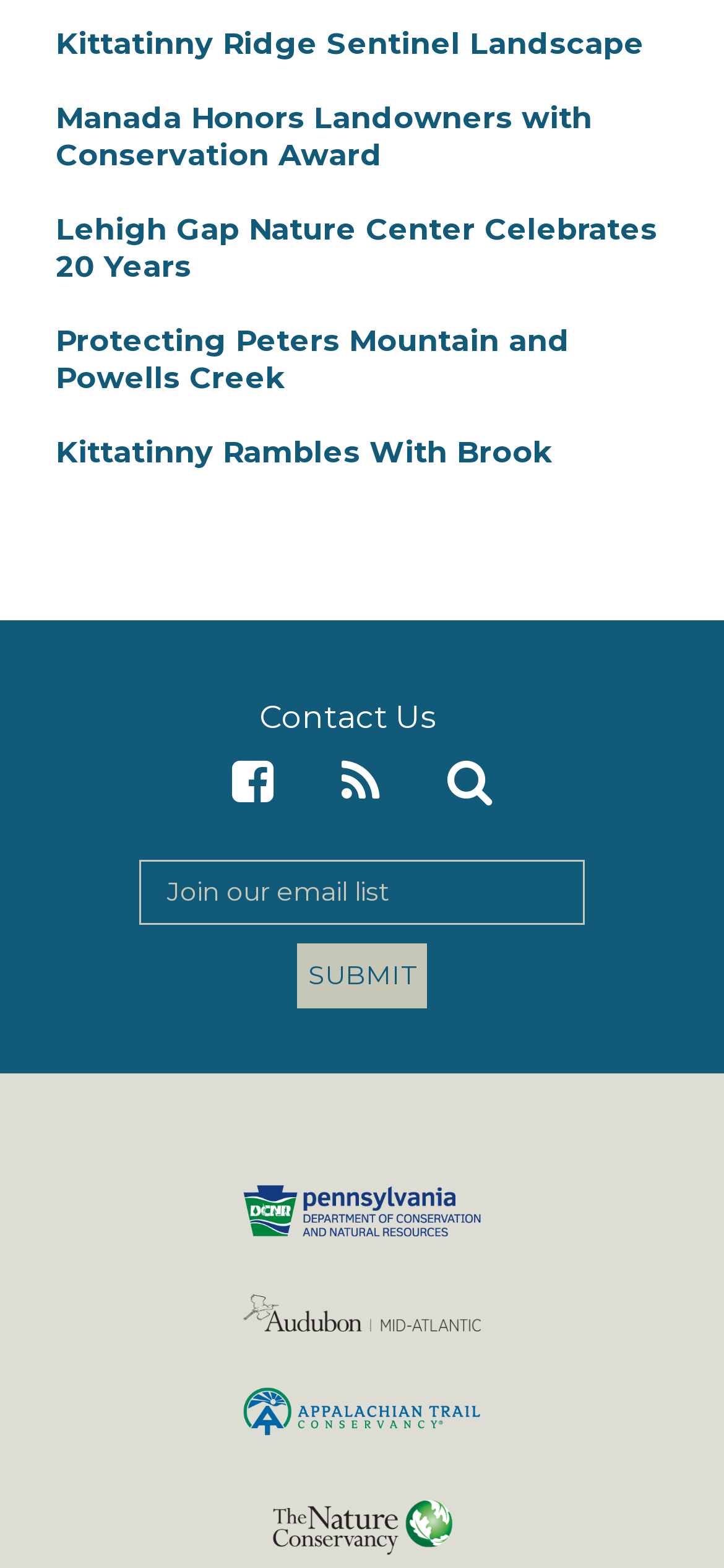What is the purpose of the textbox?
Provide a well-explained and detailed answer to the question.

The textbox has a required attribute set to False, but its purpose is not explicitly stated on the webpage. It could be used for searching, commenting, or other purposes.